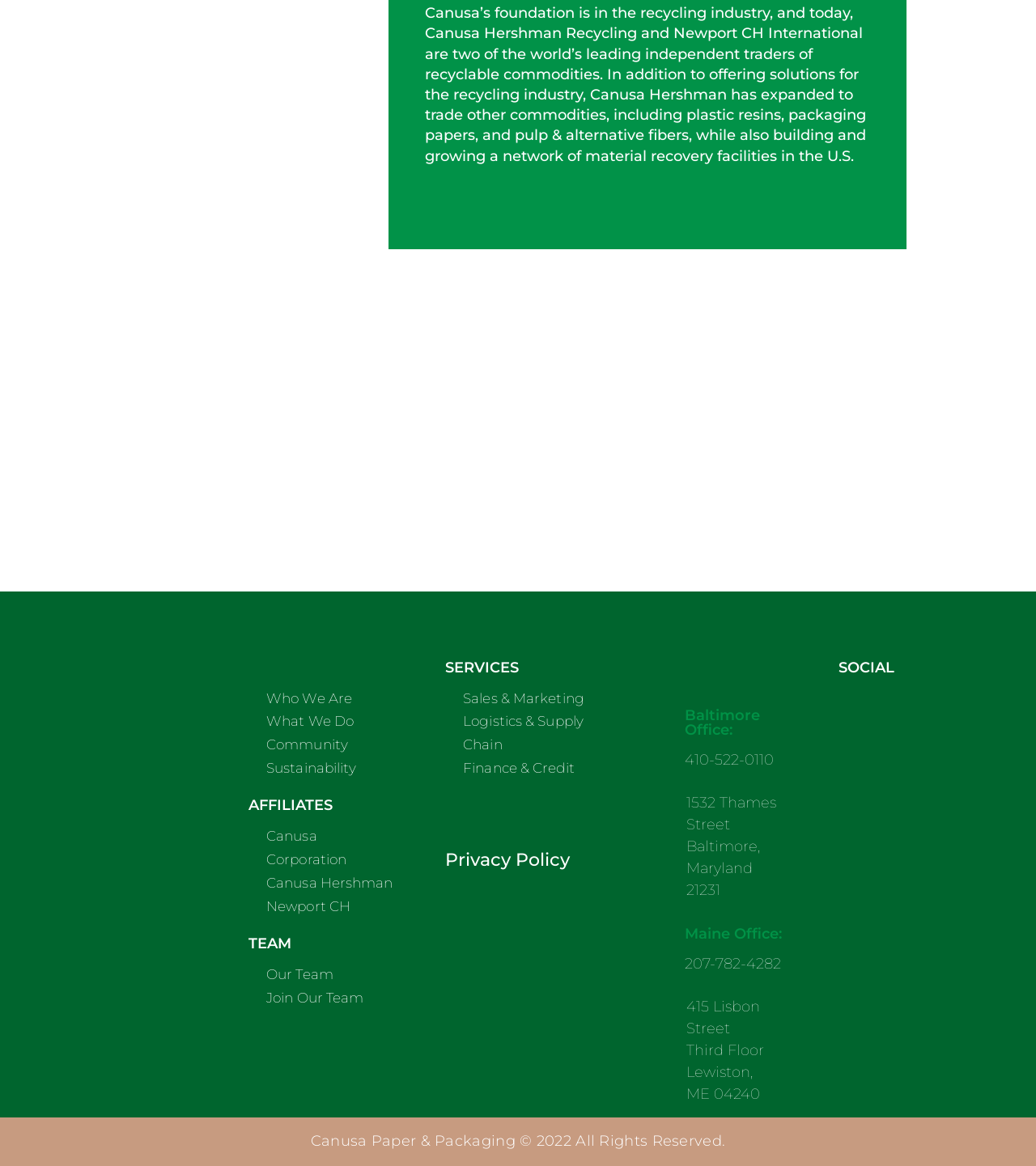Provide the bounding box coordinates of the section that needs to be clicked to accomplish the following instruction: "Read the news from National Review."

None